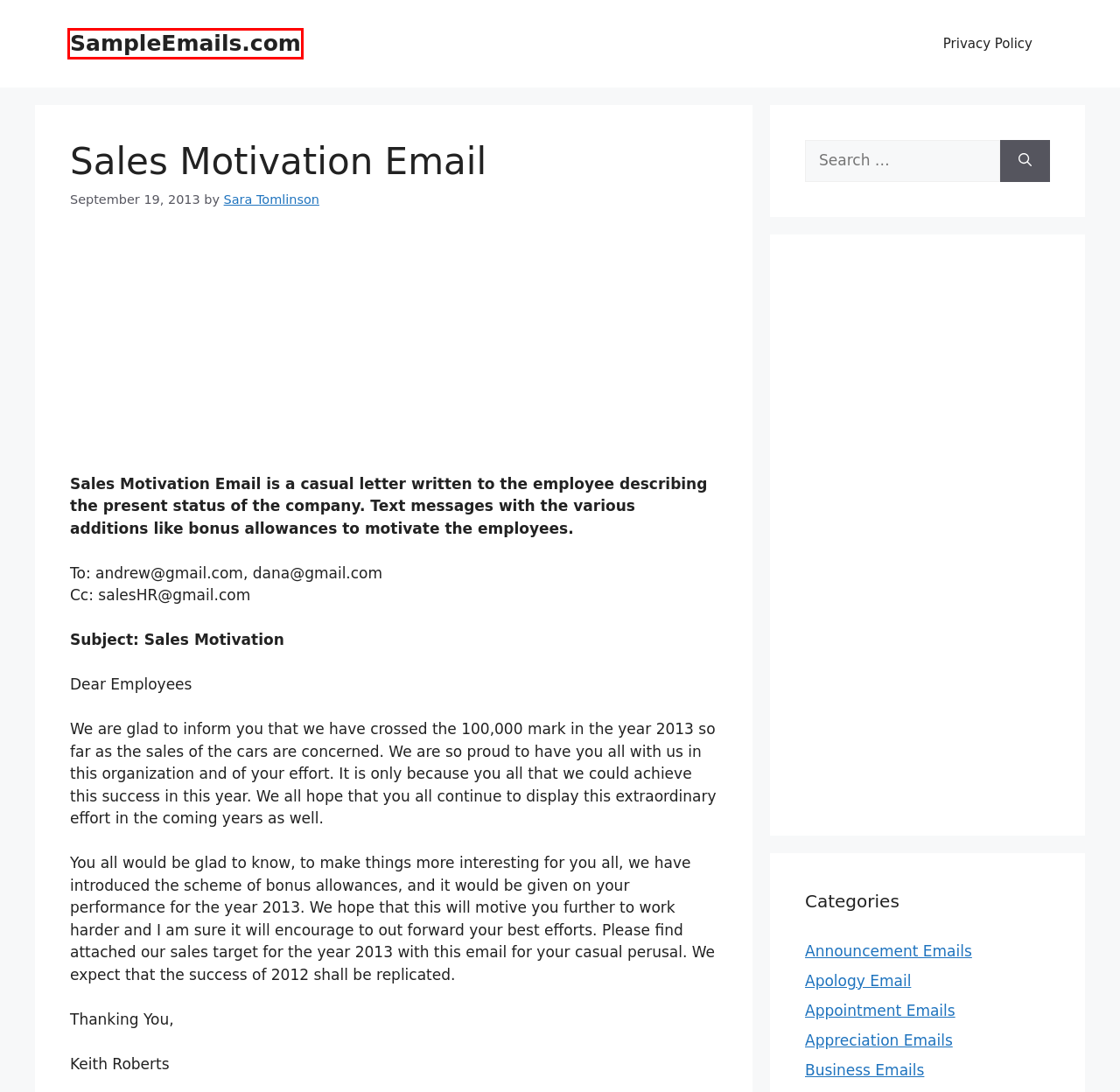A screenshot of a webpage is given, featuring a red bounding box around a UI element. Please choose the webpage description that best aligns with the new webpage after clicking the element in the bounding box. These are the descriptions:
A. Apology Email Archives - SampleEmails.com
B. Privacy Policy
C. Appreciation Emails Archives - SampleEmails.com
D. Professionally Written Sample Emails
E. Sara Tomlinson, Author at SampleEmails.com
F. Business Emails Archives - SampleEmails.com
G. Appointment Emails Archives - SampleEmails.com
H. Announcement Emails Archives - SampleEmails.com

D